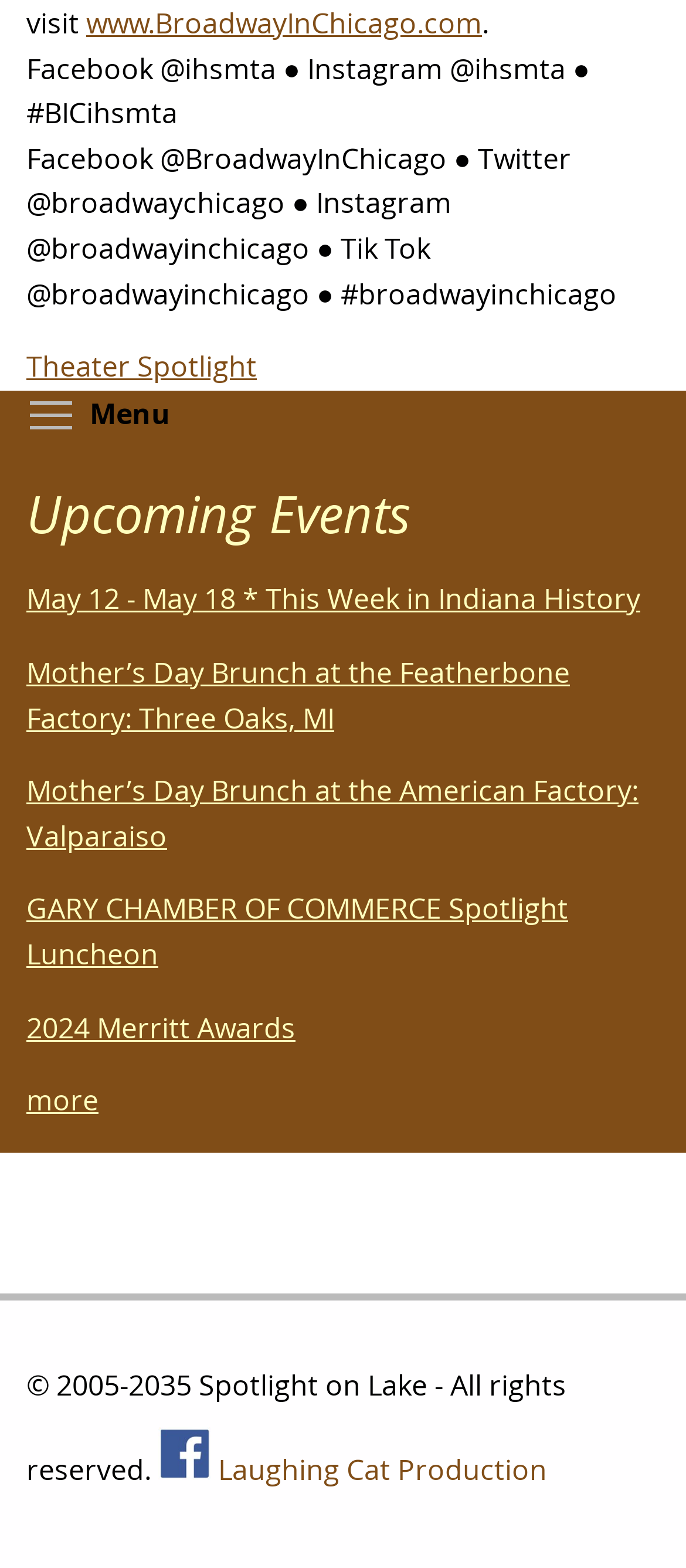How many social media links are at the top?
Analyze the image and provide a thorough answer to the question.

I counted the social media links at the top of the webpage, which are 'Facebook @ihsmta ● Instagram @ihsmta ● #BICihsmta' and 'Facebook @BroadwayInChicago ● Twitter @broadwaychicago ● Instagram @broadwayinchicago ● Tik Tok @broadwayinchicago ● #broadwayinchicago'. There are two social media links.